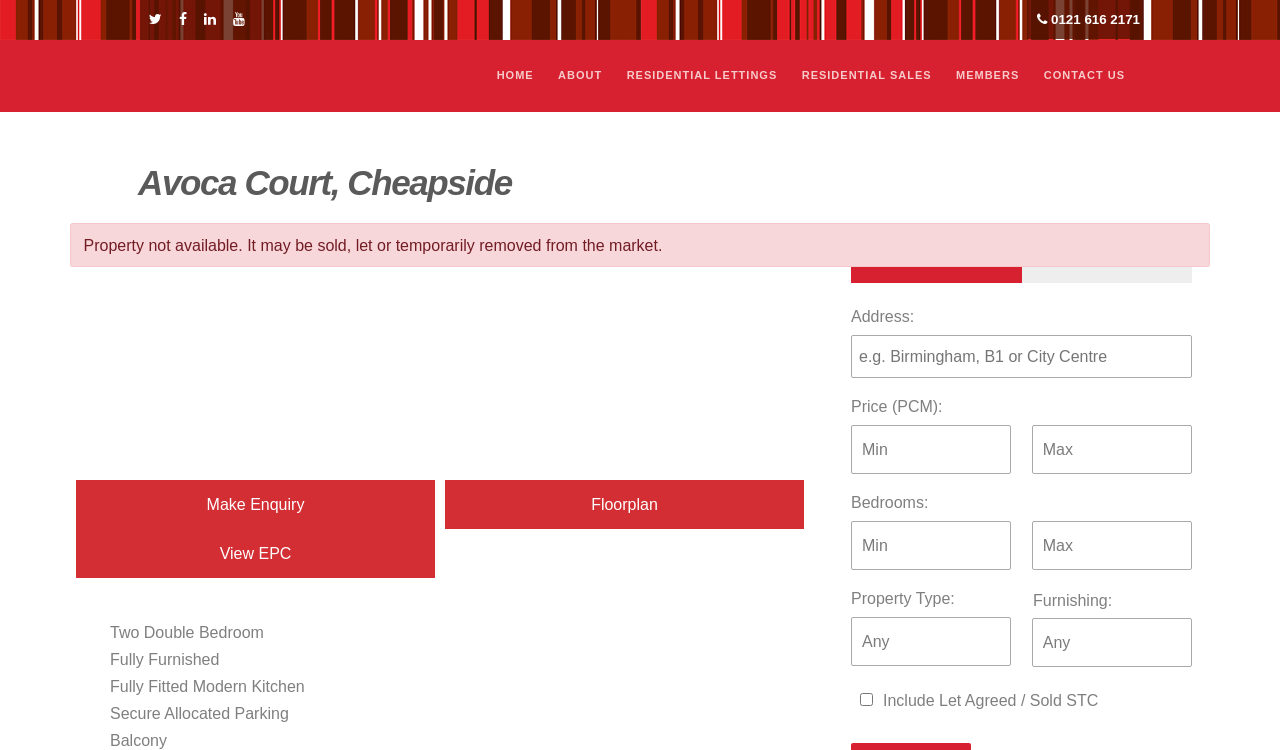Predict the bounding box for the UI component with the following description: "FOR SALE".

[0.798, 0.307, 0.931, 0.377]